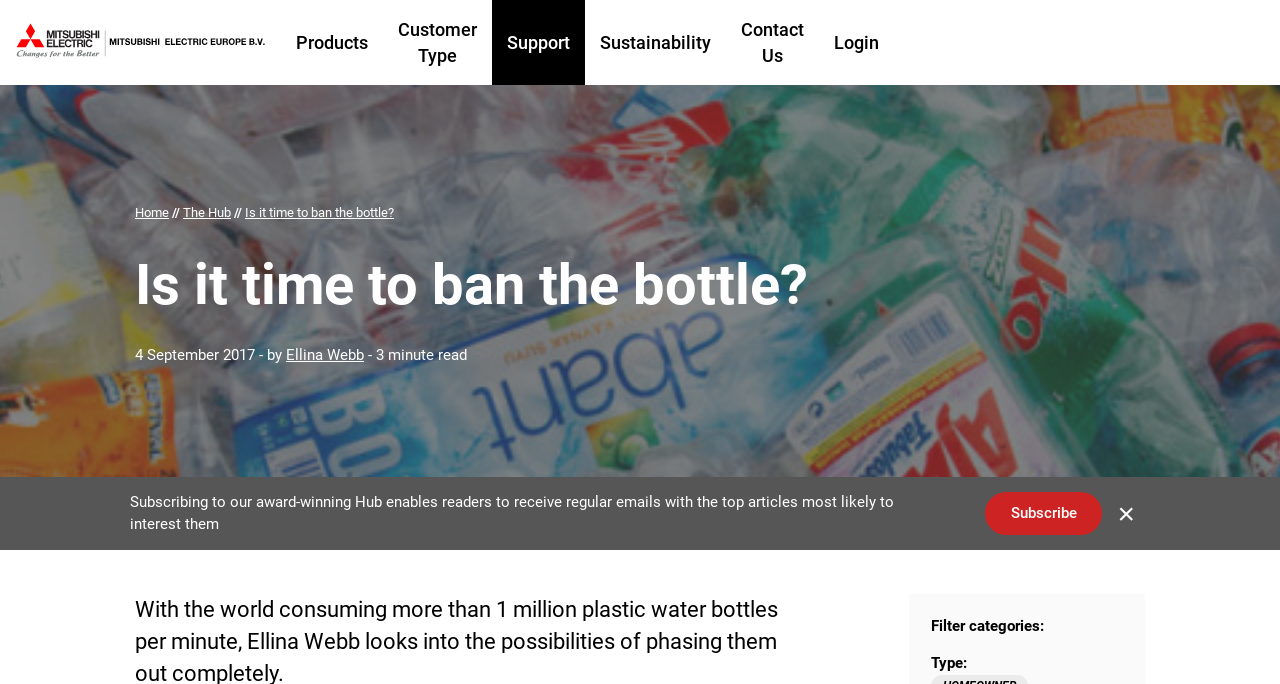Create a detailed narrative of the webpage’s visual and textual elements.

The webpage appears to be an article page, with the main topic being the possibility of banning plastic water bottles. At the top left corner, there is a link to "MITSUBISHI ELECTRIC" accompanied by an image. On the top right corner, there is a search button with a magnifying glass icon.

Below the search button, there is a navigation menu with links to "Products", "Customer Type", "Support", "Sustainability", "Contact Us", and "Login". The "Login" link is positioned at the far right of the navigation menu.

The main content of the article starts with a heading "Is it time to ban the bottle?" followed by the publication date "4 September 2017" and the author's name "Ellina Webb". The article's summary is not provided, but it is indicated to be a 3-minute read.

On the right side of the article, there is a section promoting the "Hub" with a subscription link. Below this section, there is a button to close a message, which is likely a notification or an advertisement.

At the bottom of the page, there are two static text elements, one labeled "Filter categories:" and the other labeled "Type:". These elements may be part of a filtering or sorting system for the articles on the webpage.